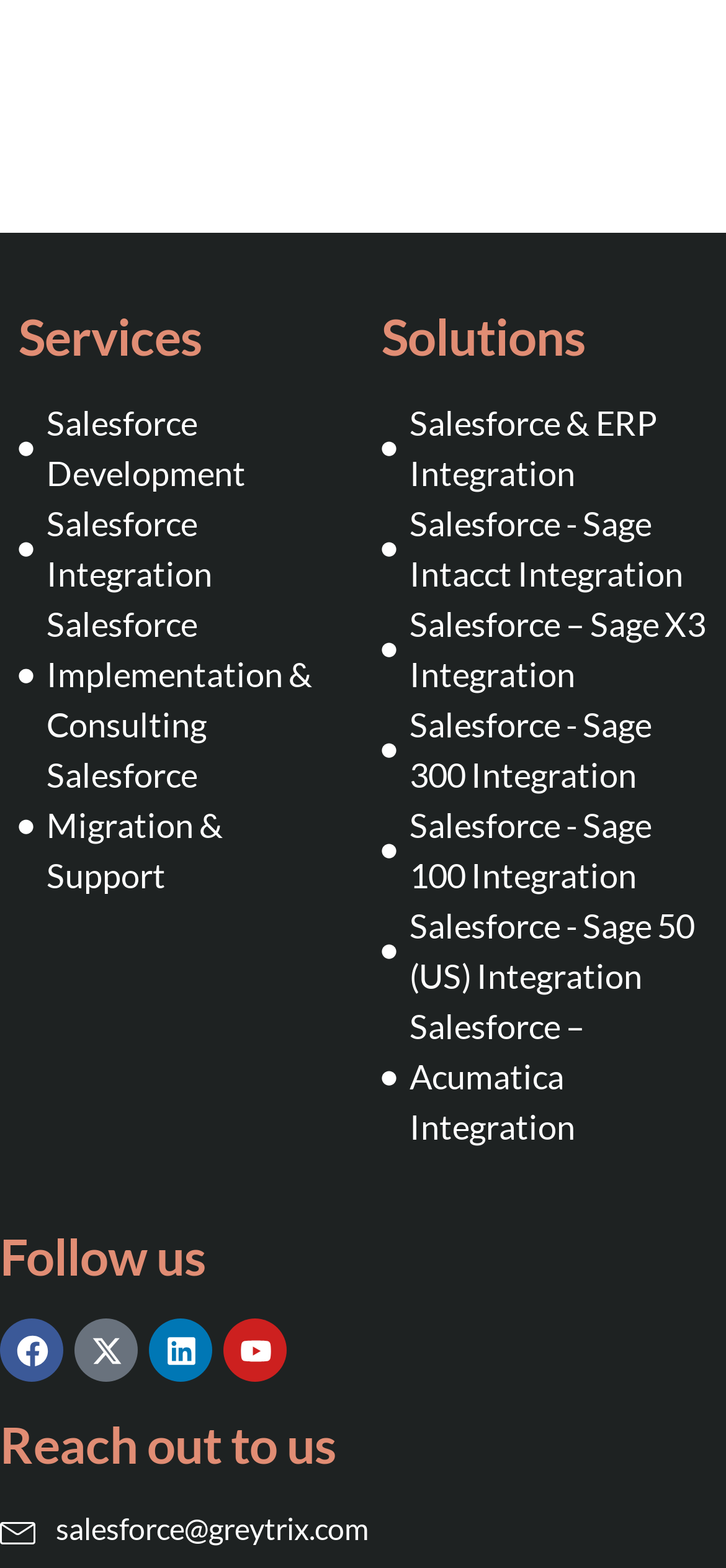What ERP systems are integrated with Salesforce?
Answer the question with a single word or phrase derived from the image.

Sage and Acumatica